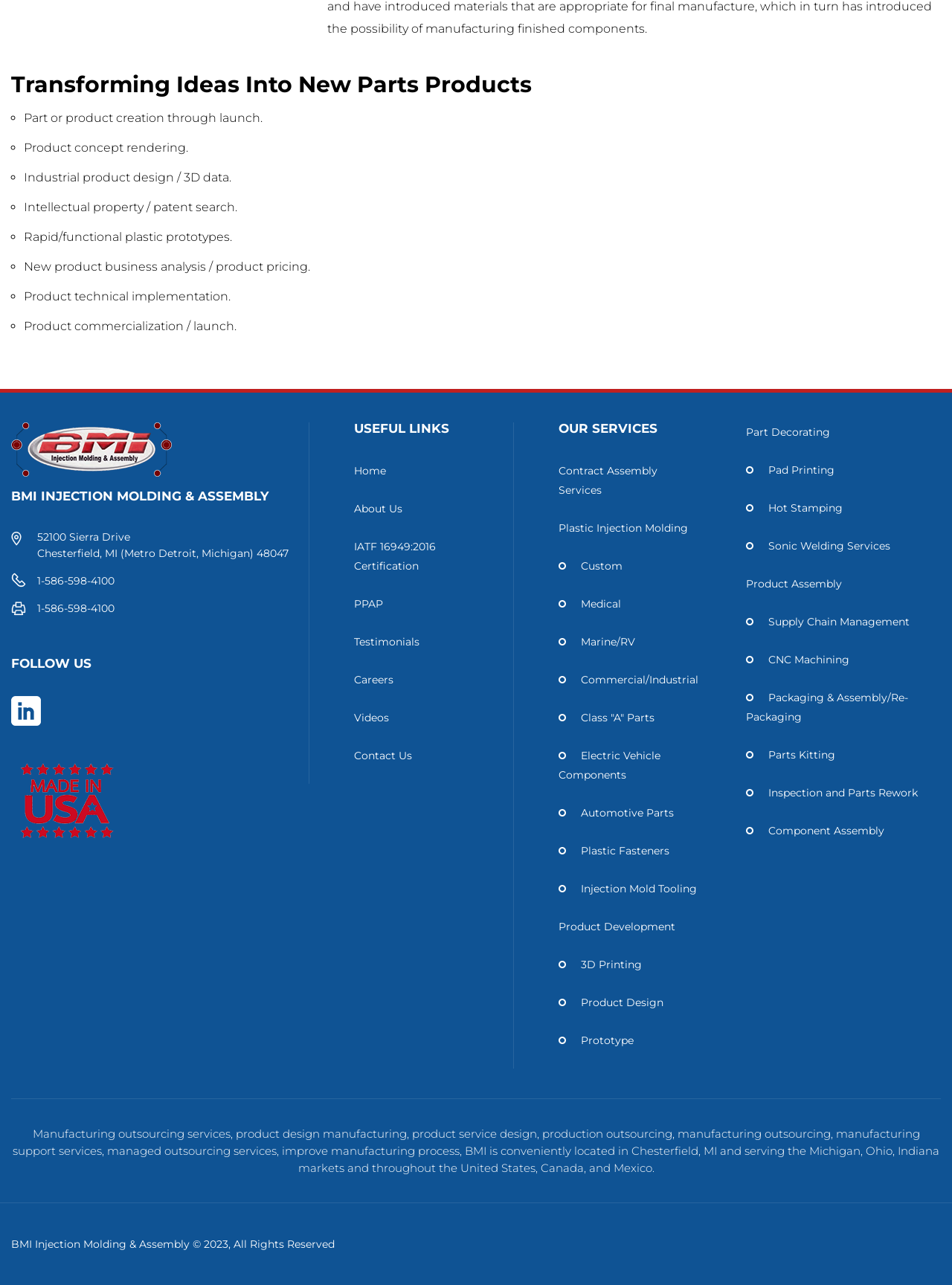Please find and report the bounding box coordinates of the element to click in order to perform the following action: "Click on the 'BMI INJECTION MOLDING & ASSEMBLY' heading". The coordinates should be expressed as four float numbers between 0 and 1, in the format [left, top, right, bottom].

[0.012, 0.381, 0.324, 0.391]